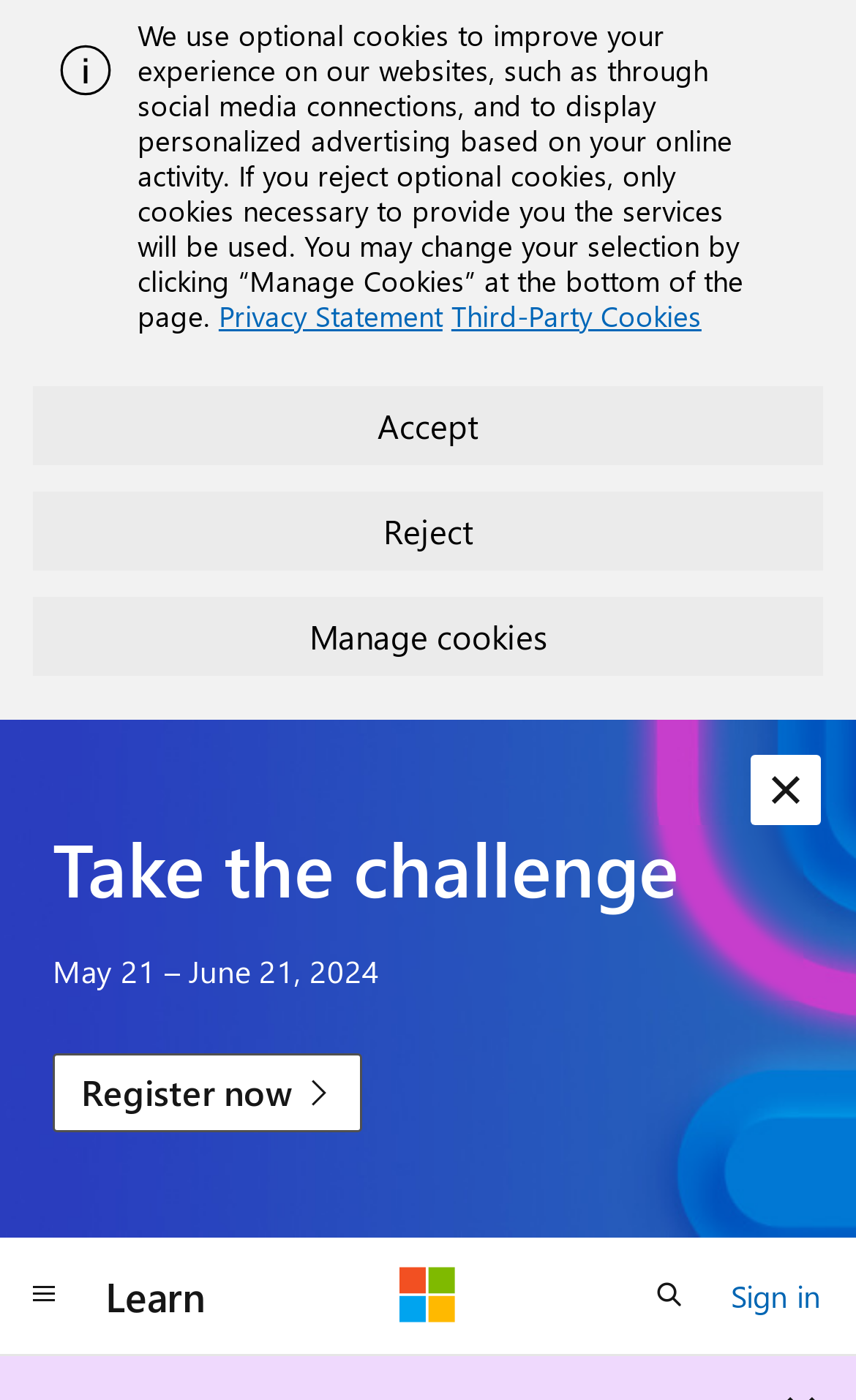What is the navigation option available at the top of the page?
Please give a well-detailed answer to the question.

The webpage has a global navigation option available at the top of the page, which is indicated by the 'Global navigation' button. This button likely provides access to the website's main navigation menu.